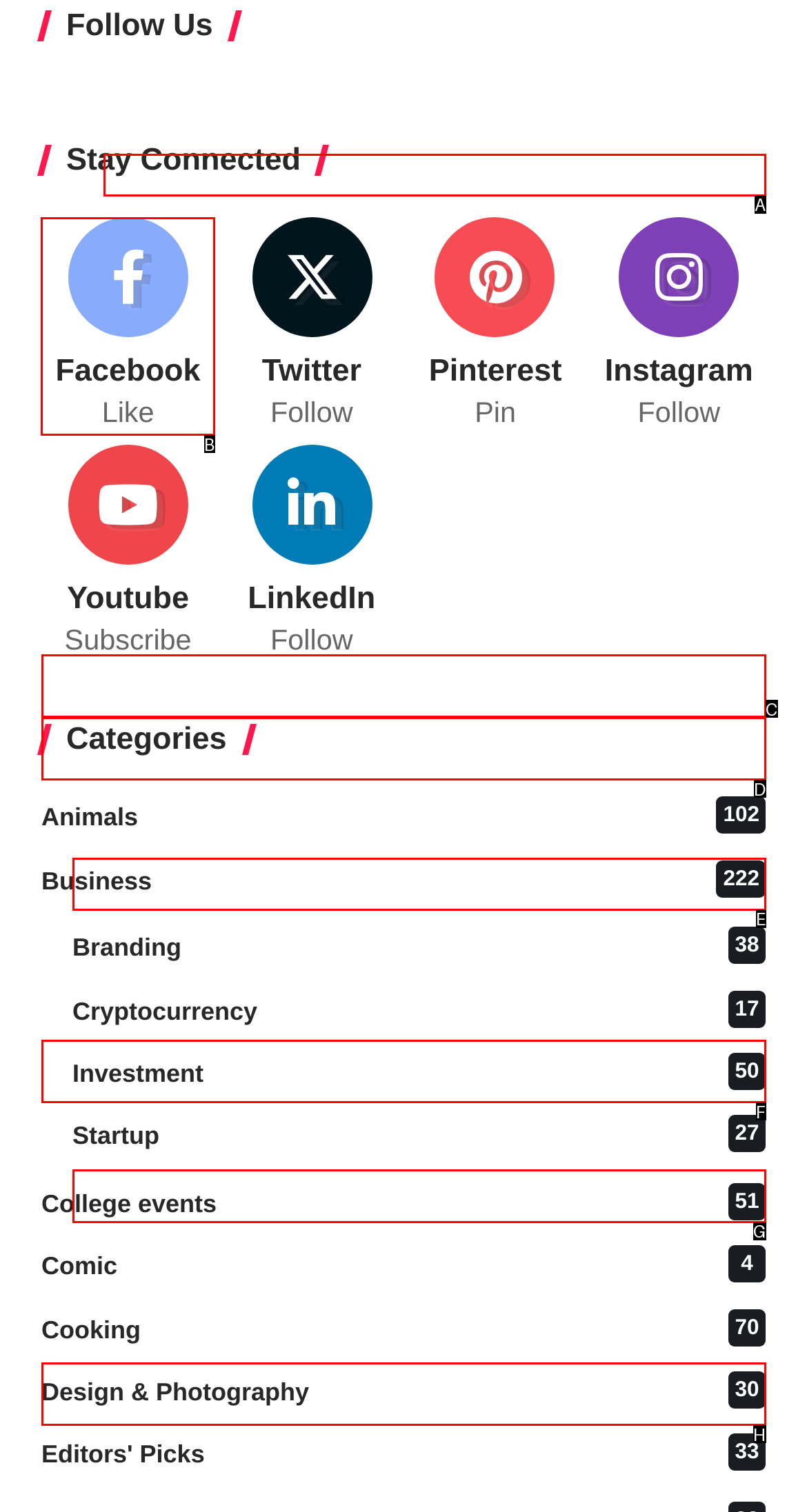Determine which letter corresponds to the UI element to click for this task: Follow on Facebook
Respond with the letter from the available options.

B